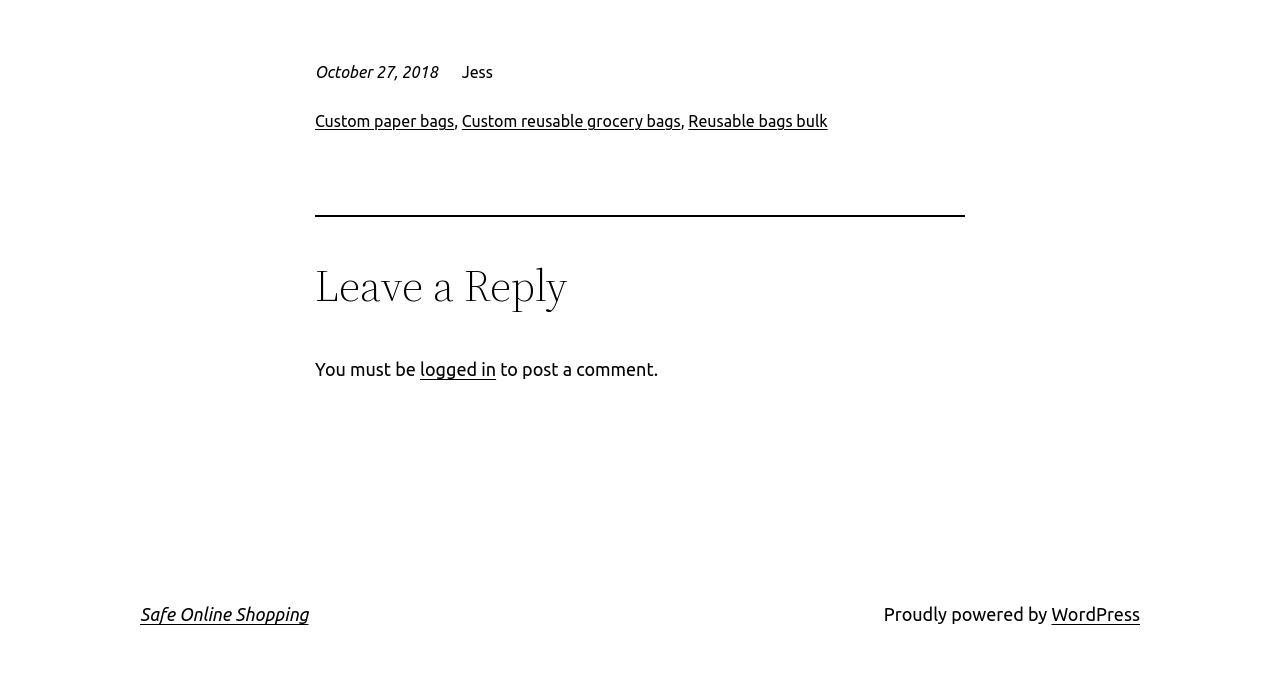Provide the bounding box coordinates of the HTML element described by the text: "Custom reusable grocery bags".

[0.361, 0.162, 0.532, 0.188]